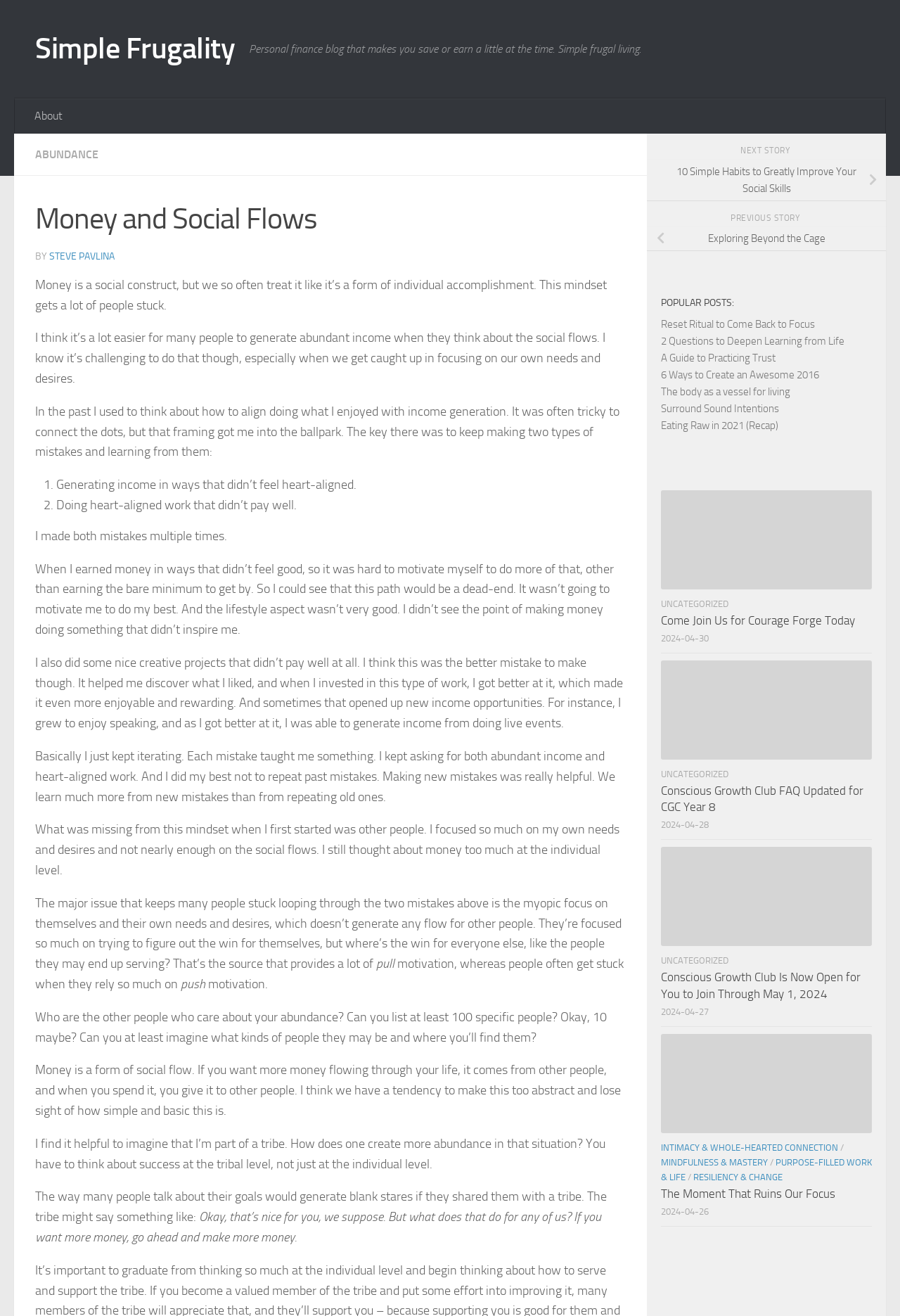Reply to the question below using a single word or brief phrase:
What is the name of the author of the article?

STEVE PAVLINA